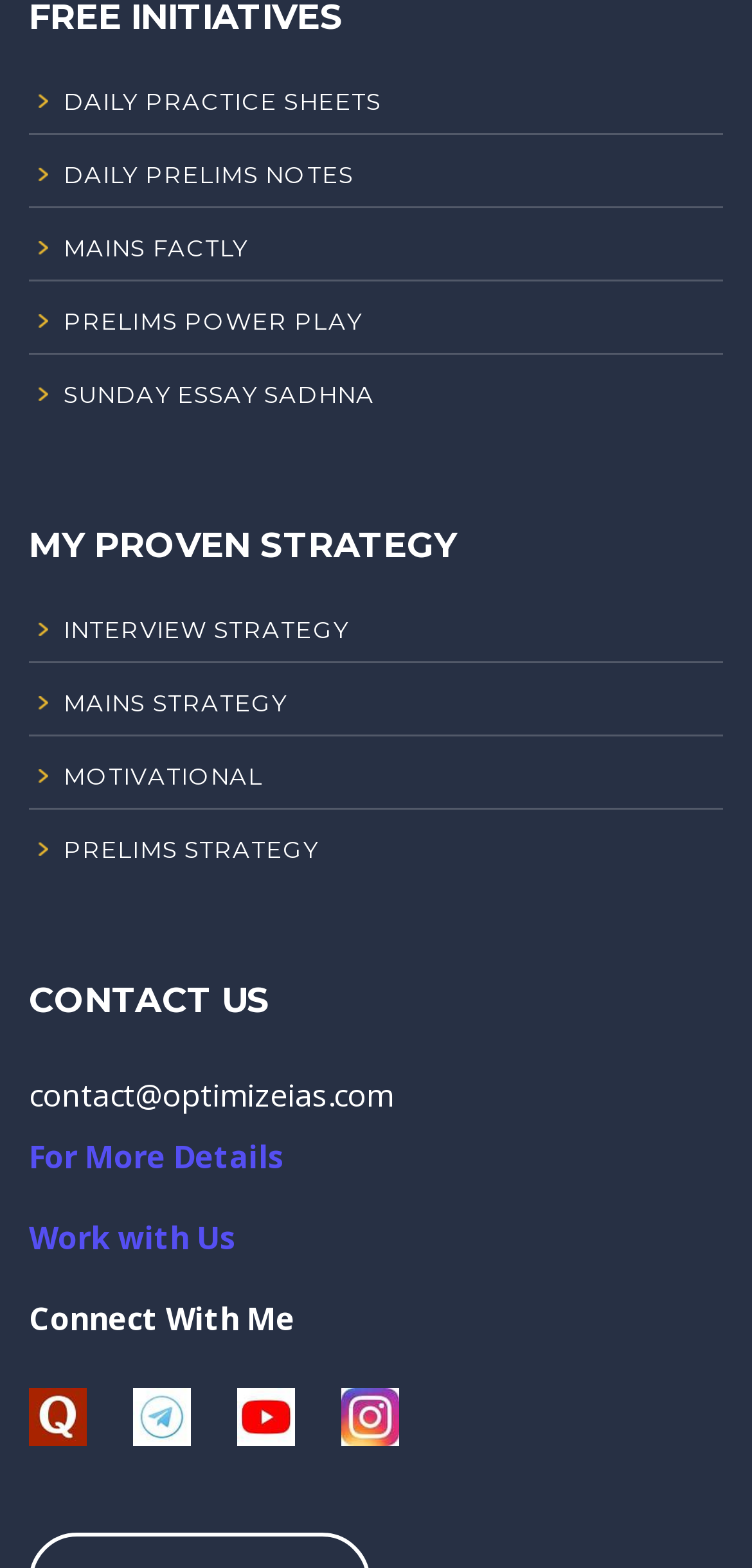Please identify the bounding box coordinates of the region to click in order to complete the task: "View MY PROVEN STRATEGY". The coordinates must be four float numbers between 0 and 1, specified as [left, top, right, bottom].

[0.038, 0.327, 0.962, 0.369]